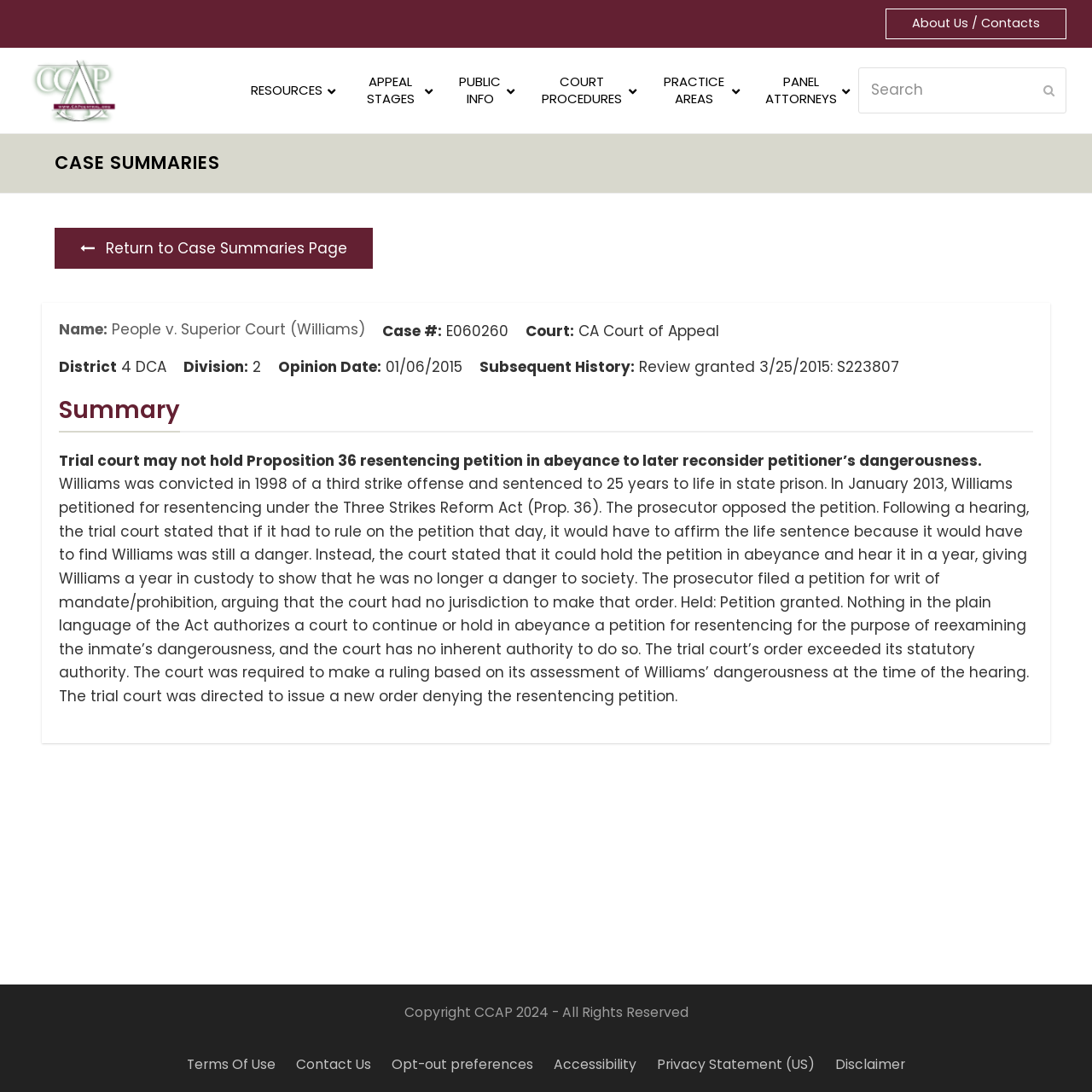Specify the bounding box coordinates of the area to click in order to follow the given instruction: "Search for a case."

[0.786, 0.062, 0.977, 0.104]